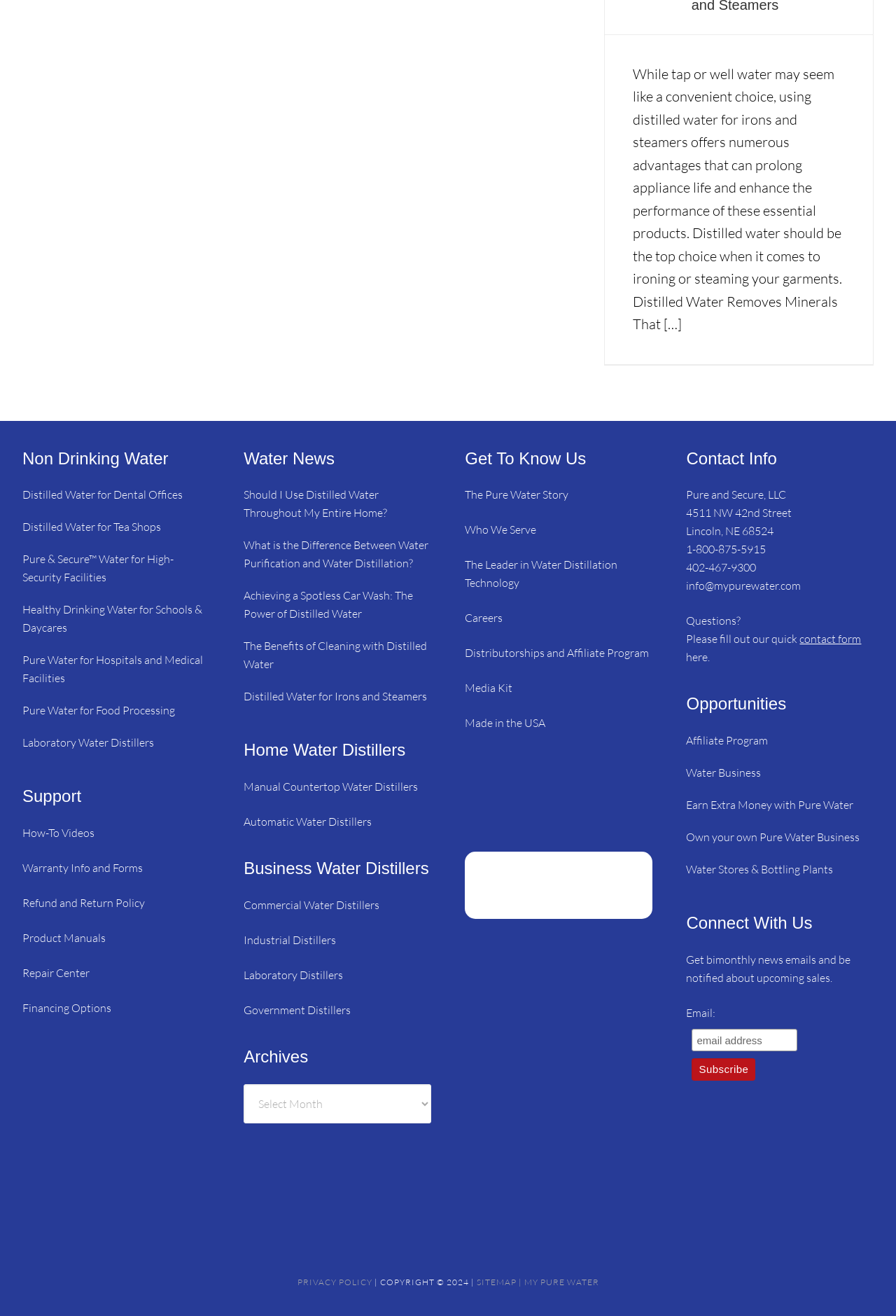Please find and report the bounding box coordinates of the element to click in order to perform the following action: "Fill in the email address". The coordinates should be expressed as four float numbers between 0 and 1, in the format [left, top, right, bottom].

[0.772, 0.782, 0.89, 0.799]